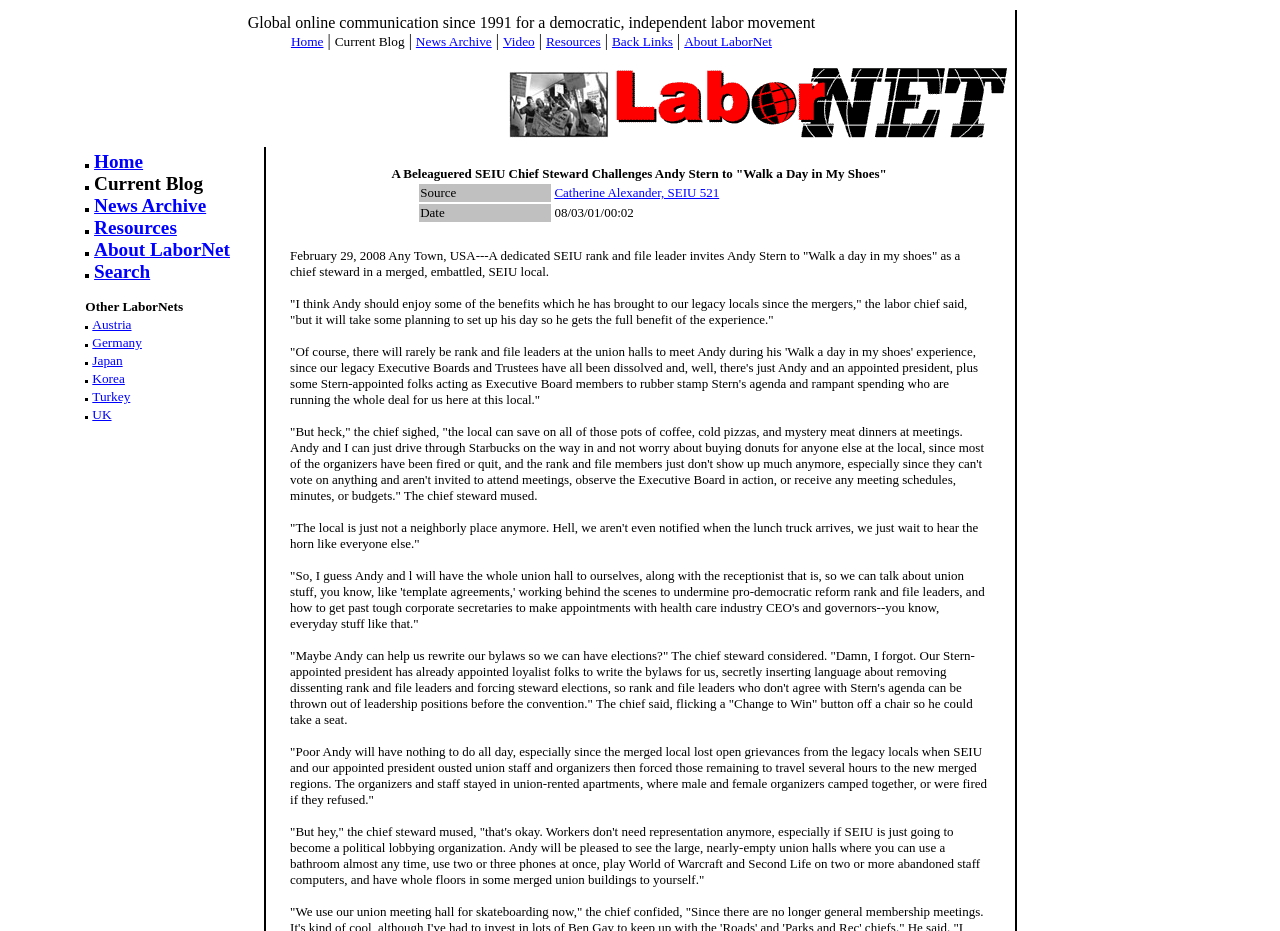Using the webpage screenshot, find the UI element described by Home. Provide the bounding box coordinates in the format (top-left x, top-left y, bottom-right x, bottom-right y), ensuring all values are floating point numbers between 0 and 1.

[0.073, 0.162, 0.112, 0.185]